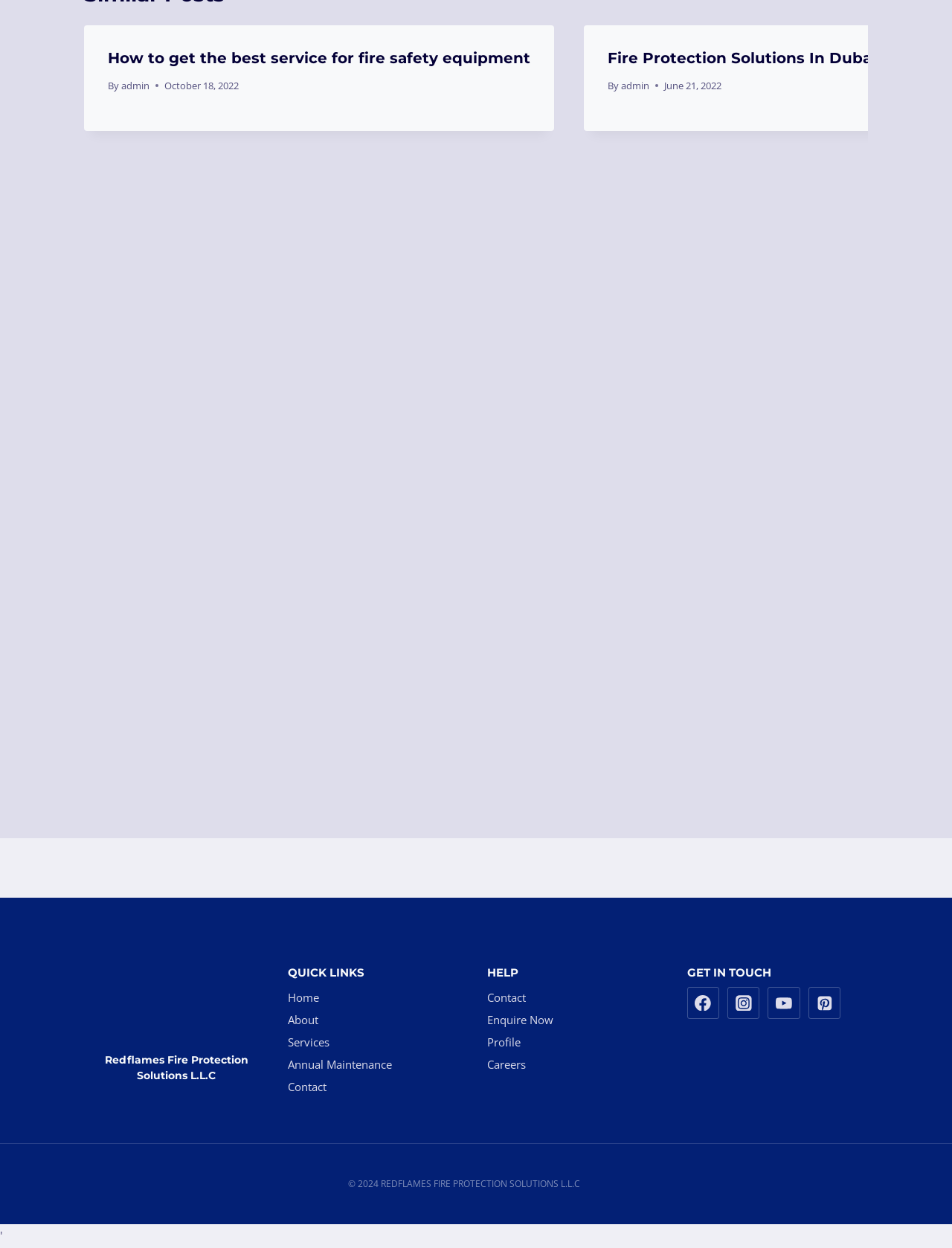What are the social media platforms listed?
Respond to the question with a single word or phrase according to the image.

Facebook, Instagram, YouTube, Pinterest